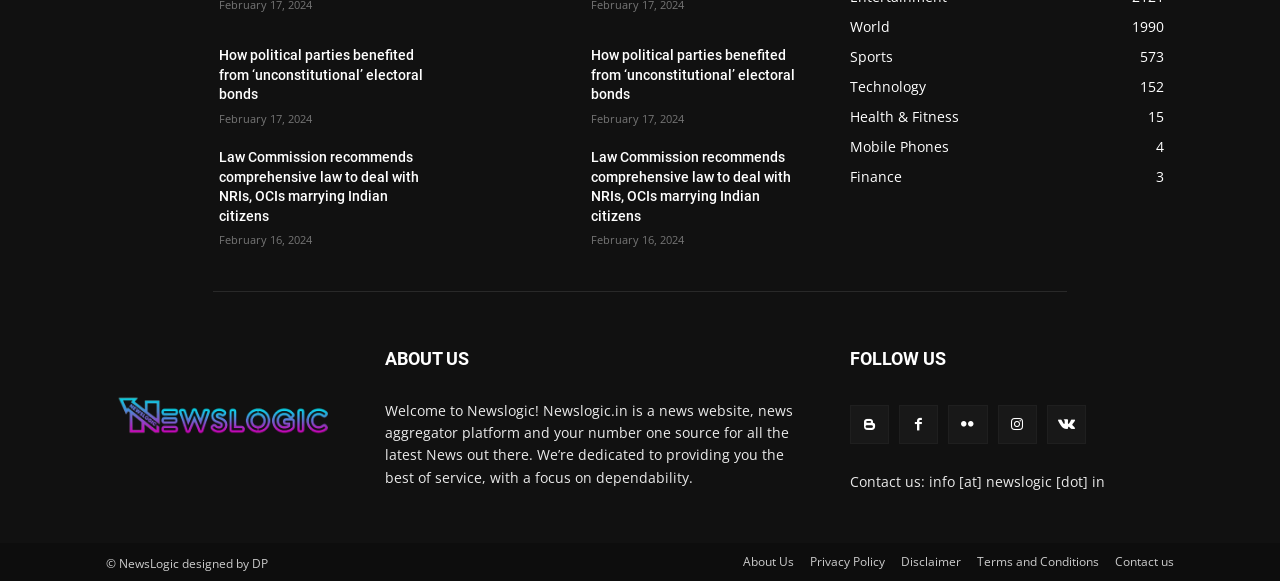Identify the bounding box coordinates of the area you need to click to perform the following instruction: "Click the 'JOIN' link".

None